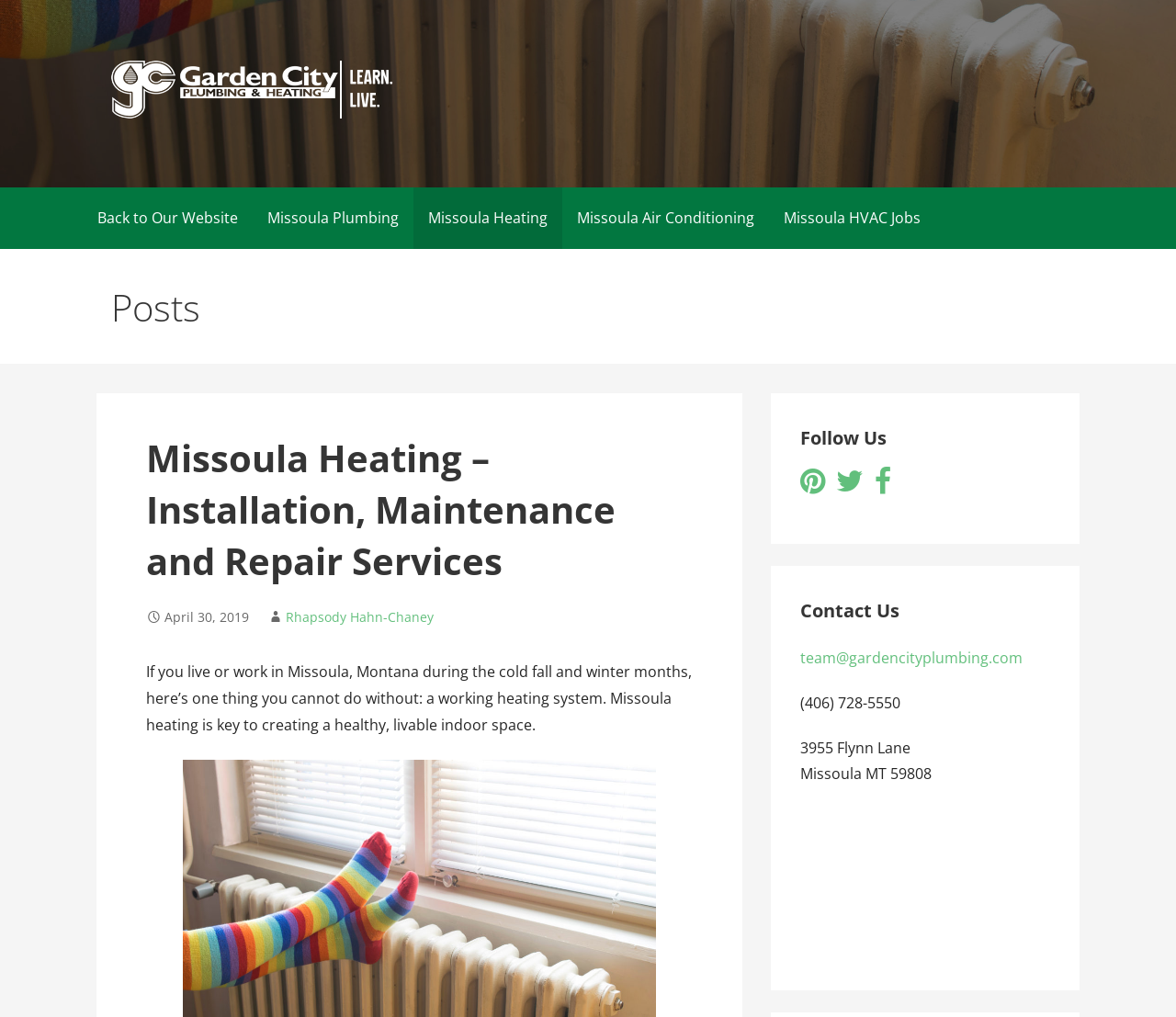Determine the bounding box coordinates of the target area to click to execute the following instruction: "Click 'Contact Us'."

None